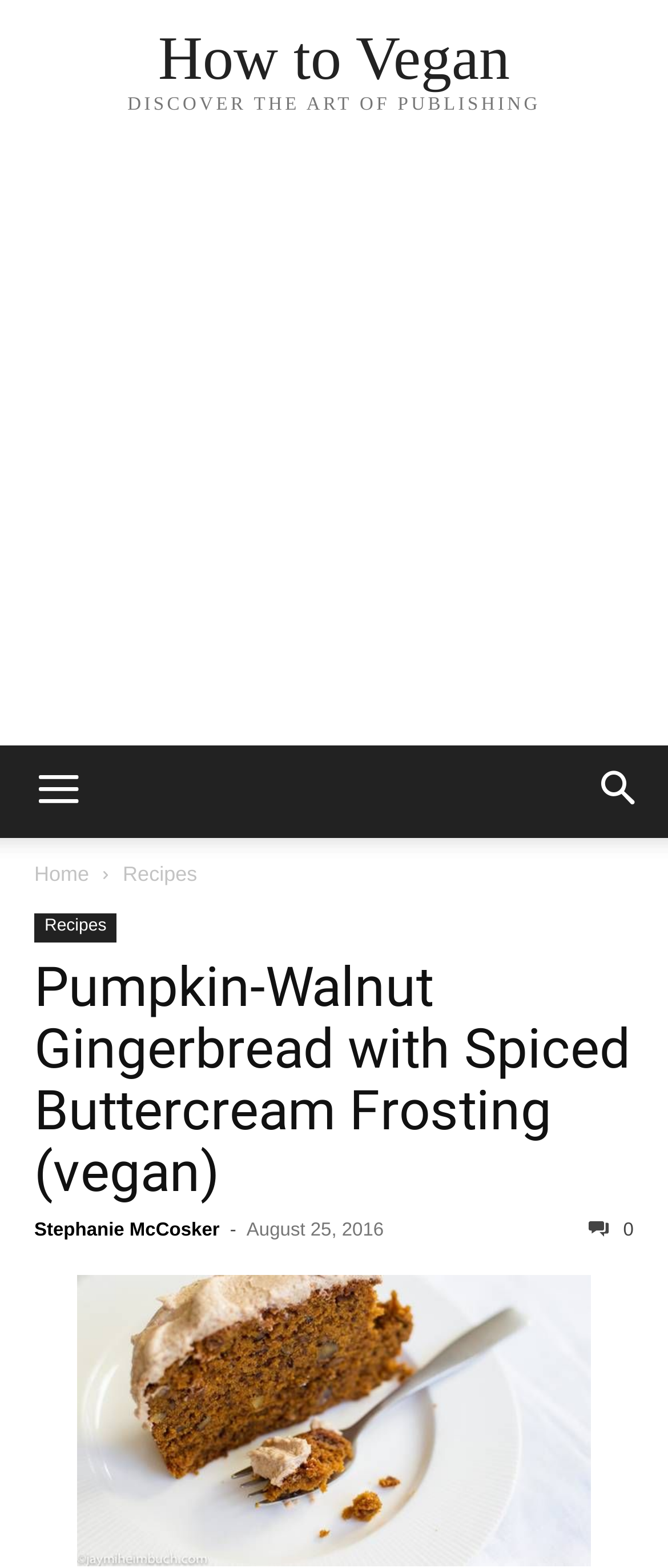Based on the provided description, "How to Vegan", find the bounding box of the corresponding UI element in the screenshot.

[0.237, 0.017, 0.763, 0.057]